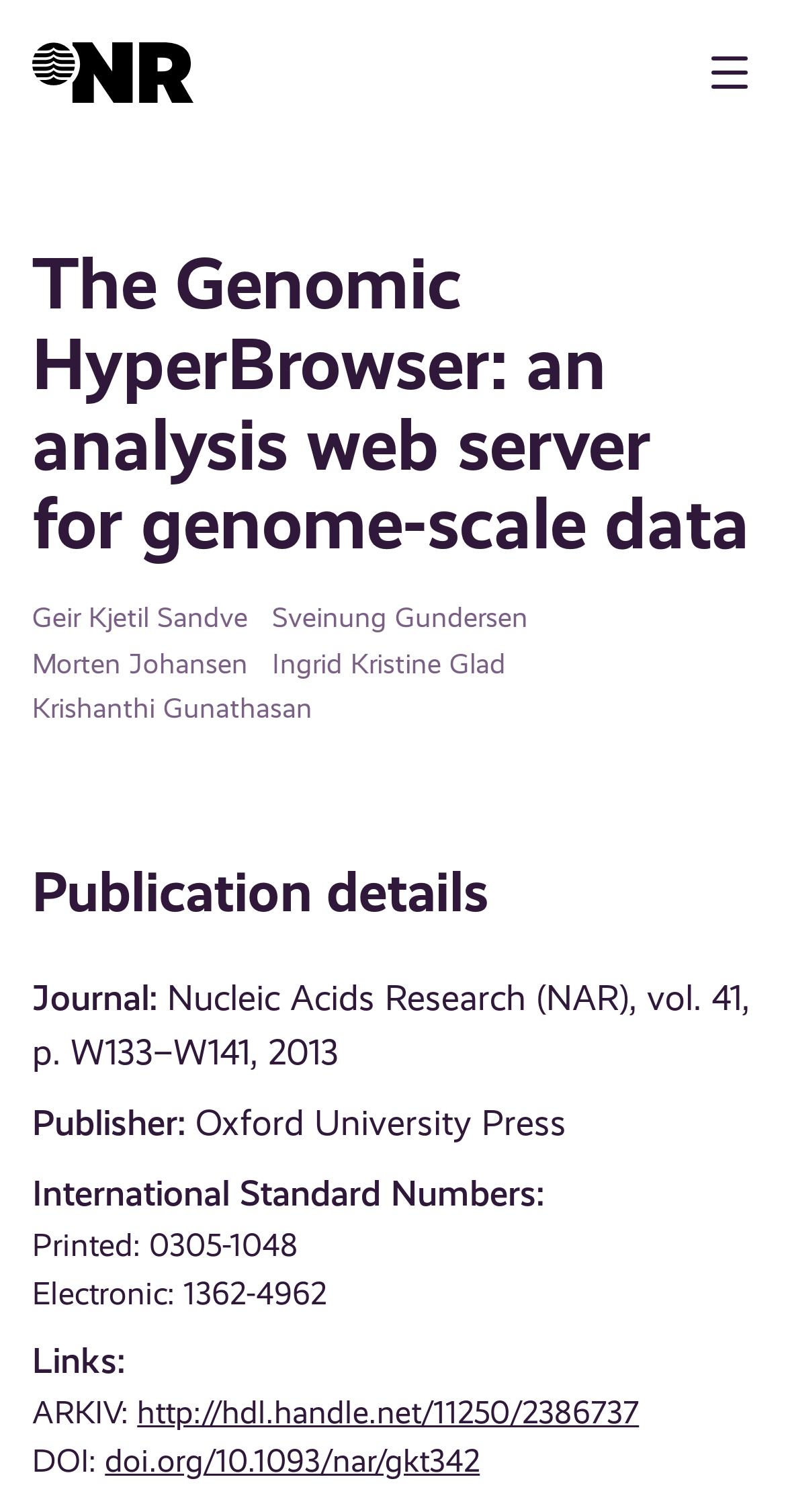Please answer the following question using a single word or phrase: 
What is the volume of the publication?

41